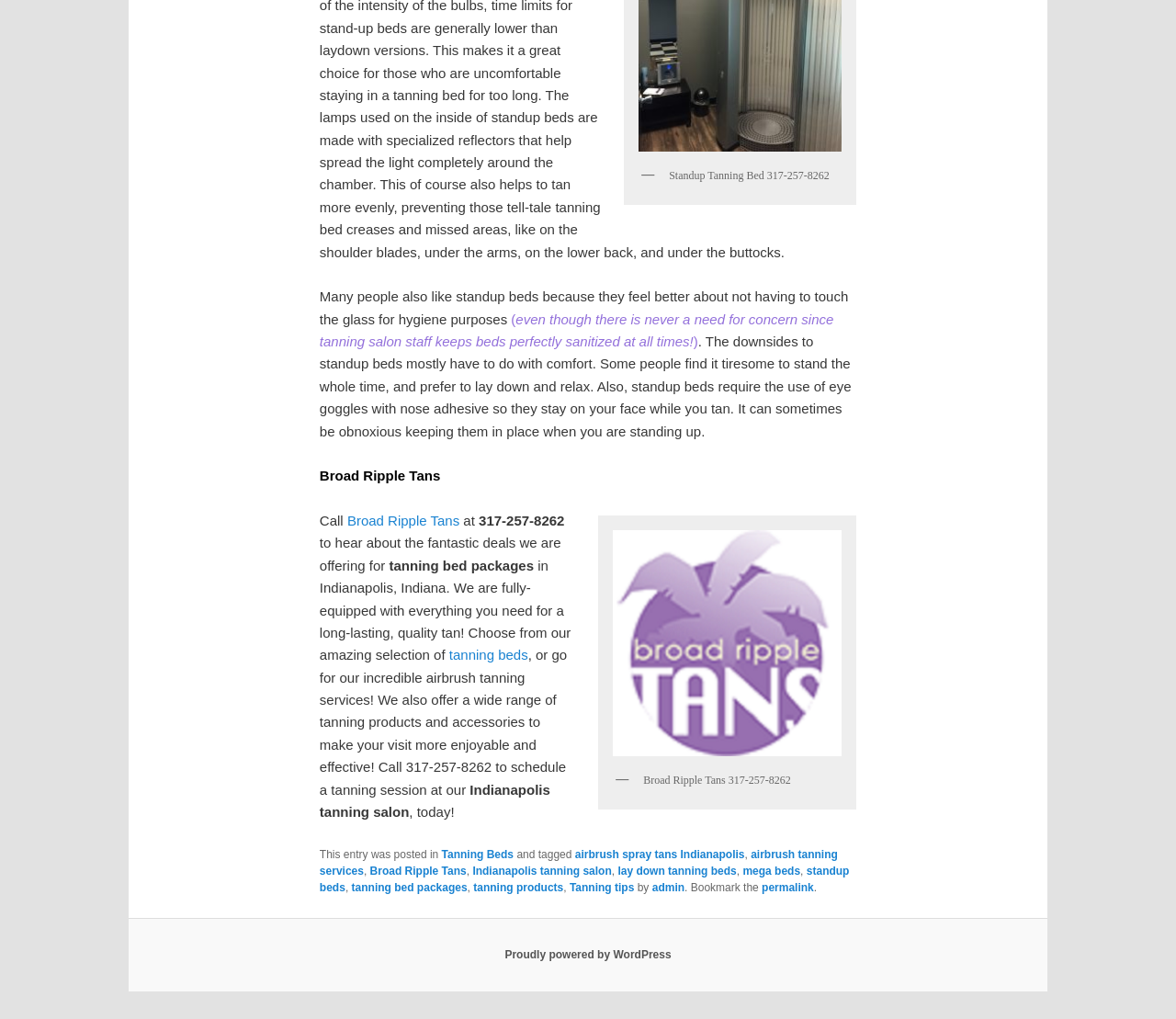Determine the bounding box coordinates for the element that should be clicked to follow this instruction: "Click the link to learn more about Broad Ripple Tans". The coordinates should be given as four float numbers between 0 and 1, in the format [left, top, right, bottom].

[0.516, 0.514, 0.721, 0.749]